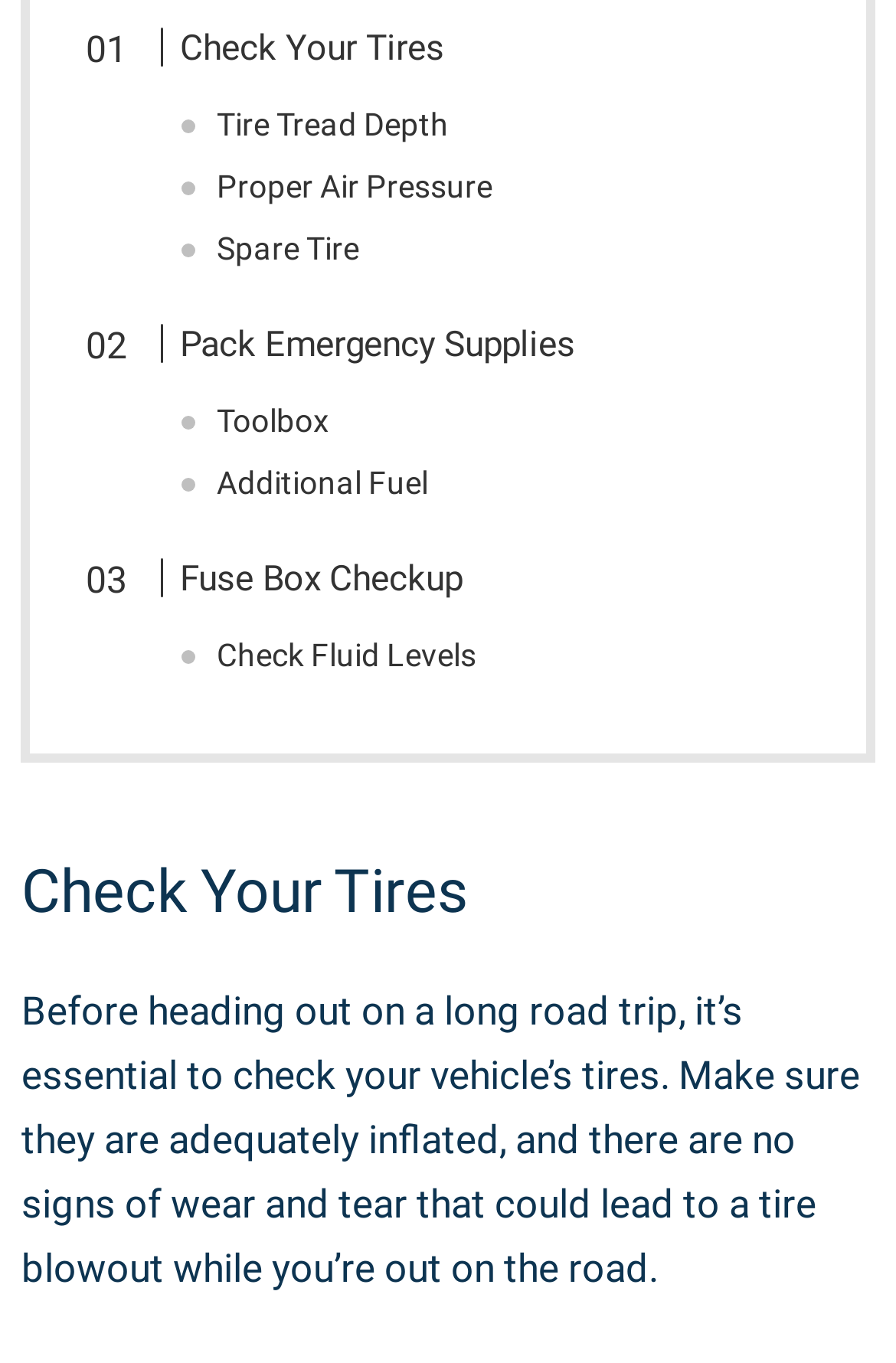Indicate the bounding box coordinates of the element that must be clicked to execute the instruction: "Learn about proper air pressure". The coordinates should be given as four float numbers between 0 and 1, i.e., [left, top, right, bottom].

[0.242, 0.119, 0.55, 0.155]